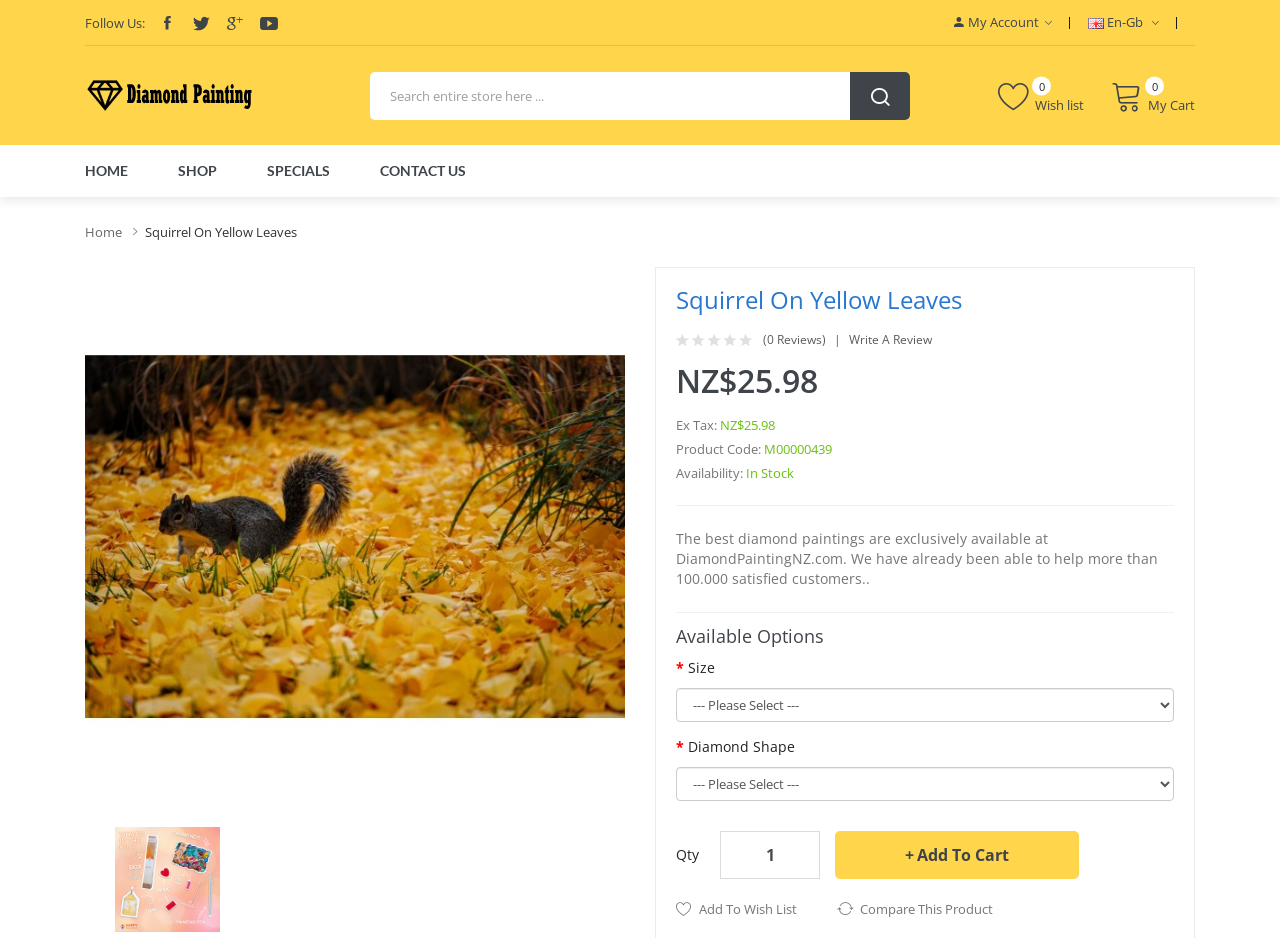Find the bounding box of the web element that fits this description: "Write a review".

[0.663, 0.356, 0.728, 0.369]